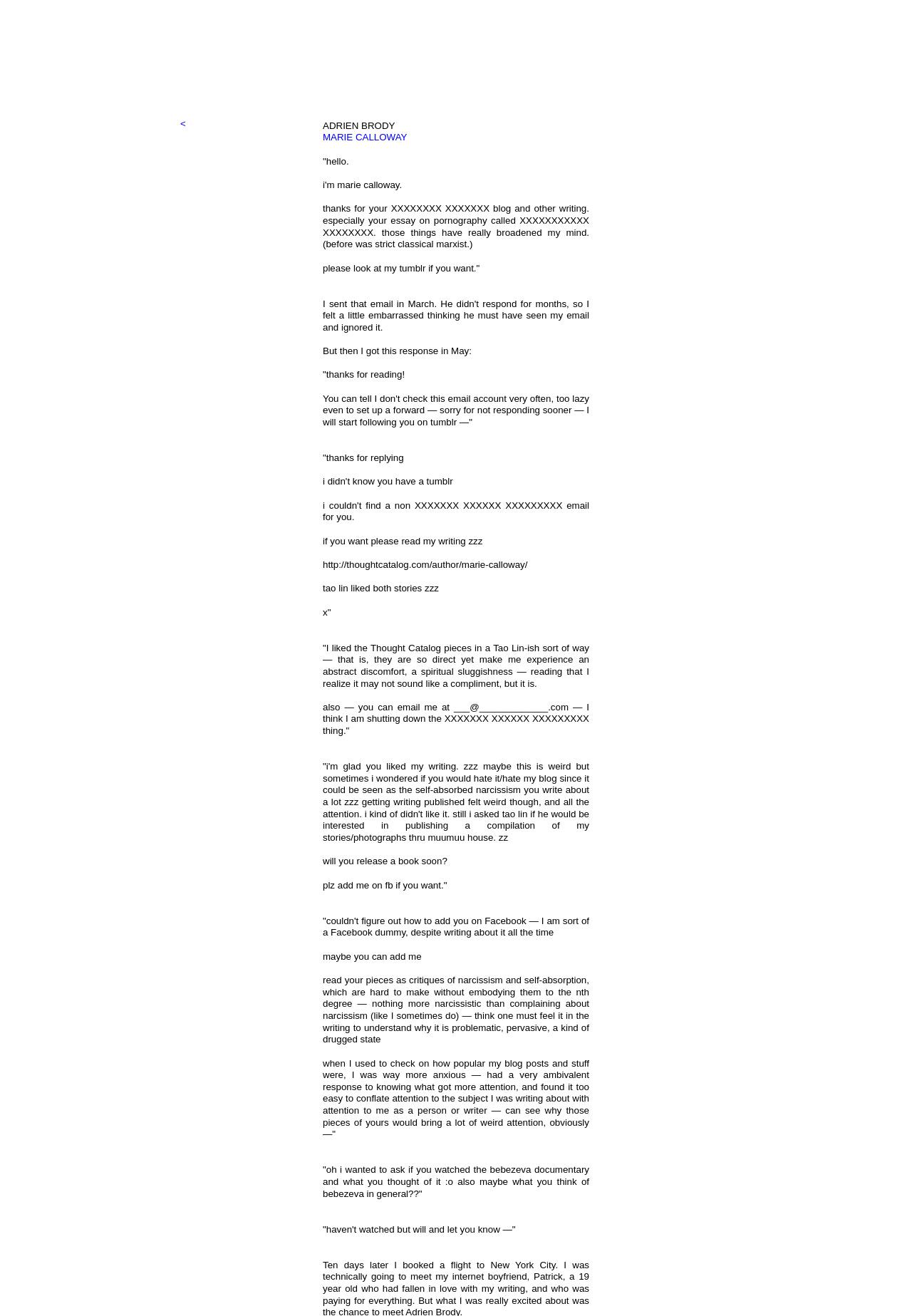What is the topic of the documentary mentioned in the text?
Based on the screenshot, answer the question with a single word or phrase.

bebezeva